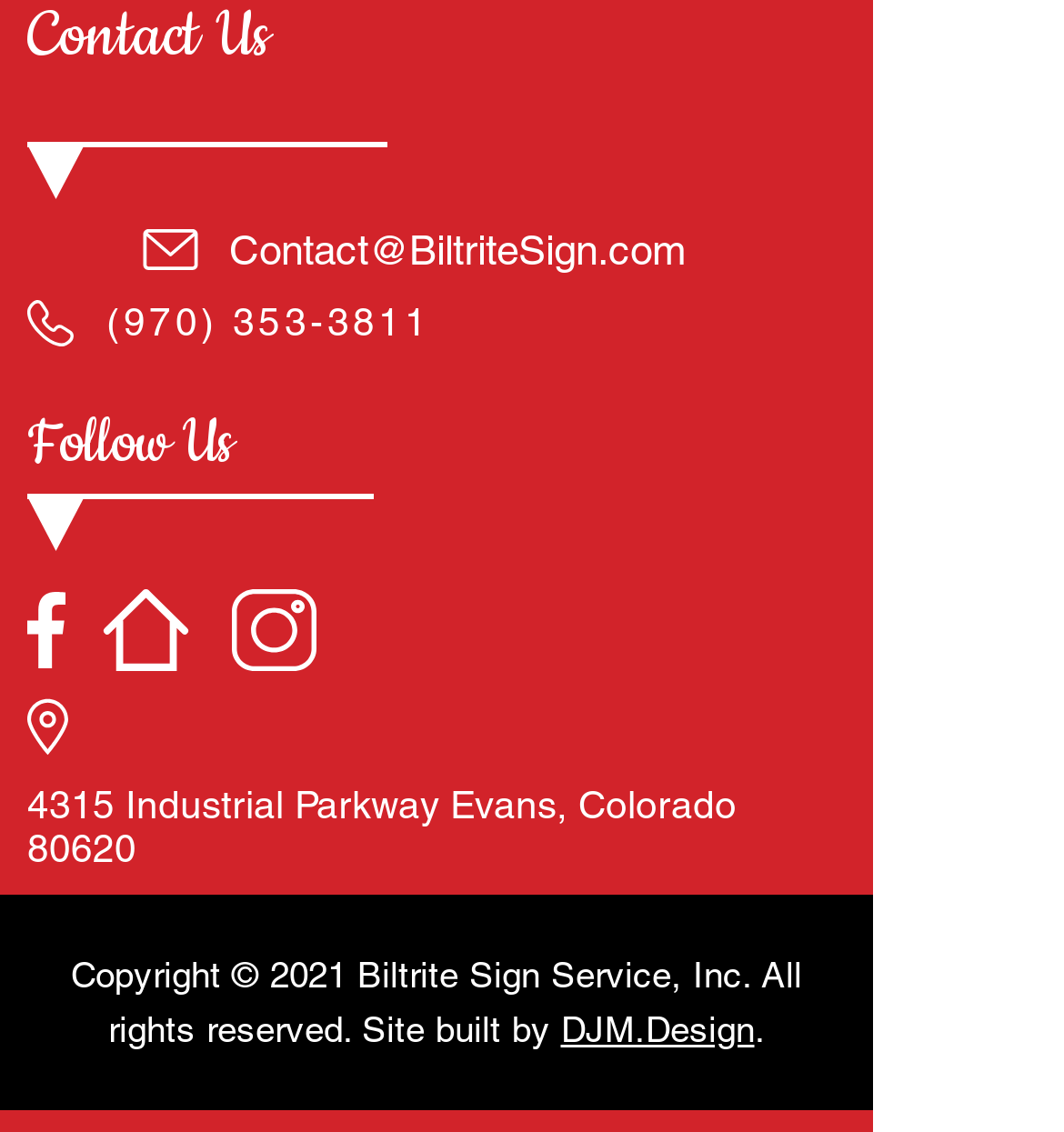Respond with a single word or phrase:
What social media platforms can you follow Biltrite Sign Service on?

Three platforms